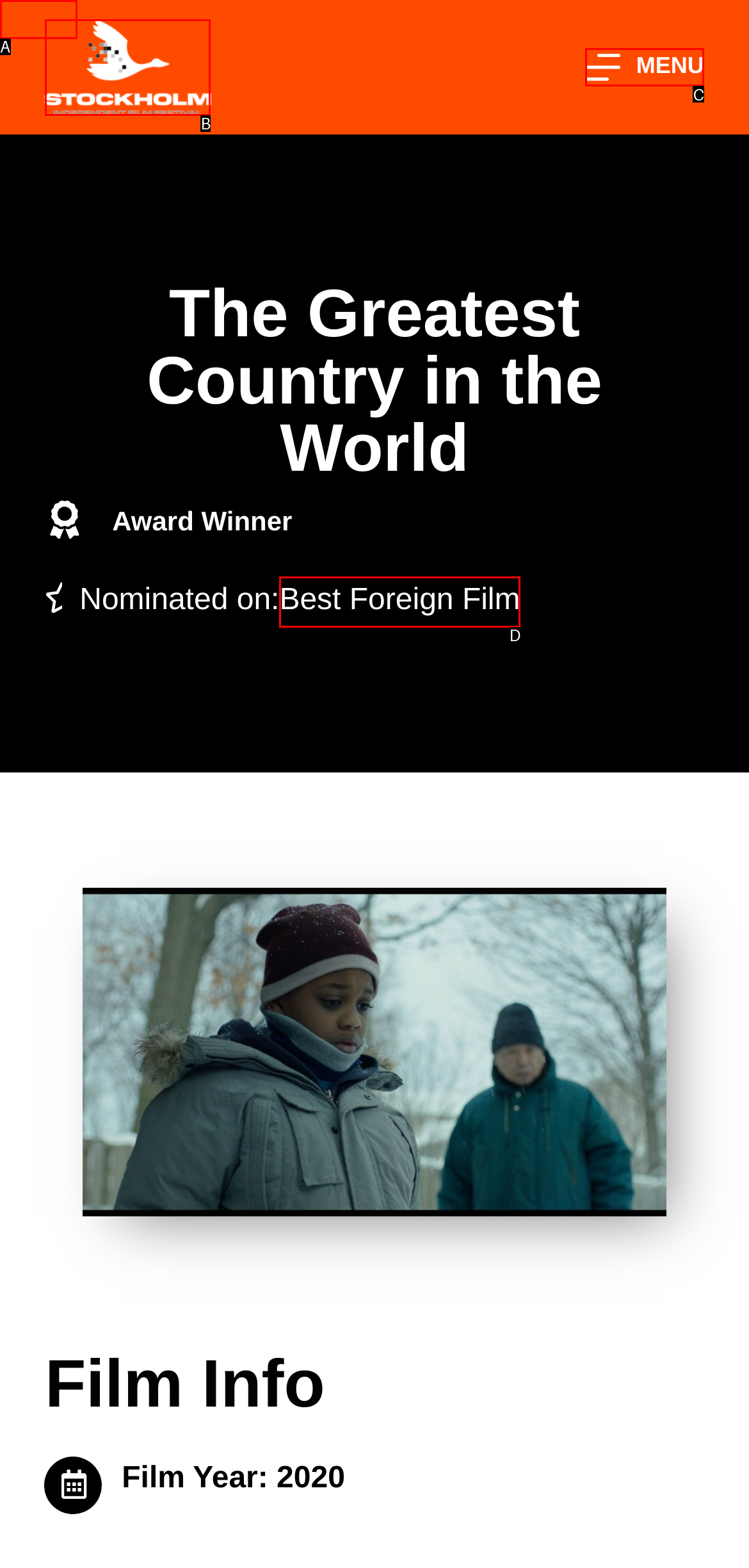From the available choices, determine which HTML element fits this description: joenord.com Respond with the correct letter.

None